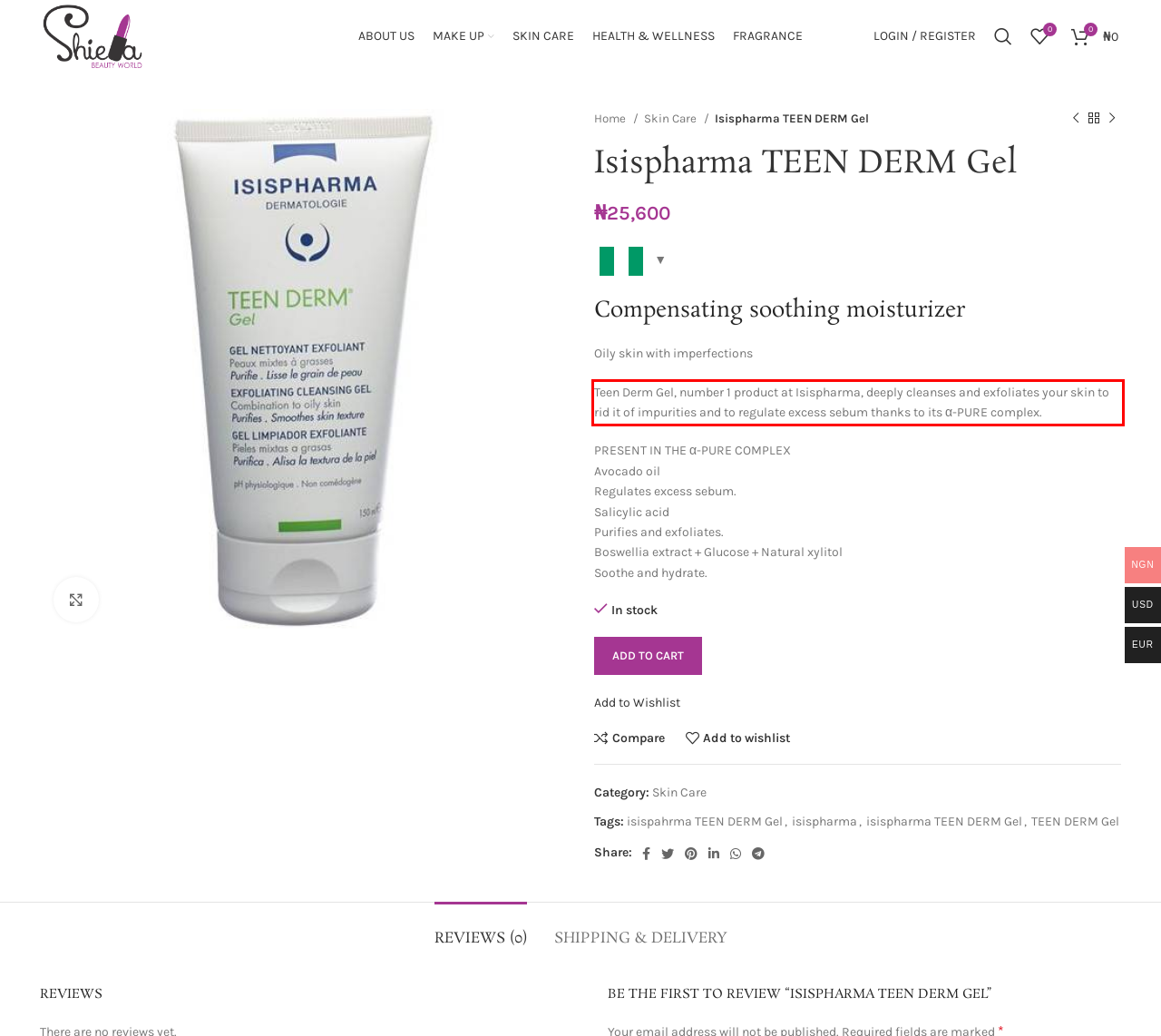Please identify and extract the text content from the UI element encased in a red bounding box on the provided webpage screenshot.

Teen Derm Gel, number 1 product at Isispharma, deeply cleanses and exfoliates your skin to rid it of impurities and to regulate excess sebum thanks to its α-PURE complex.